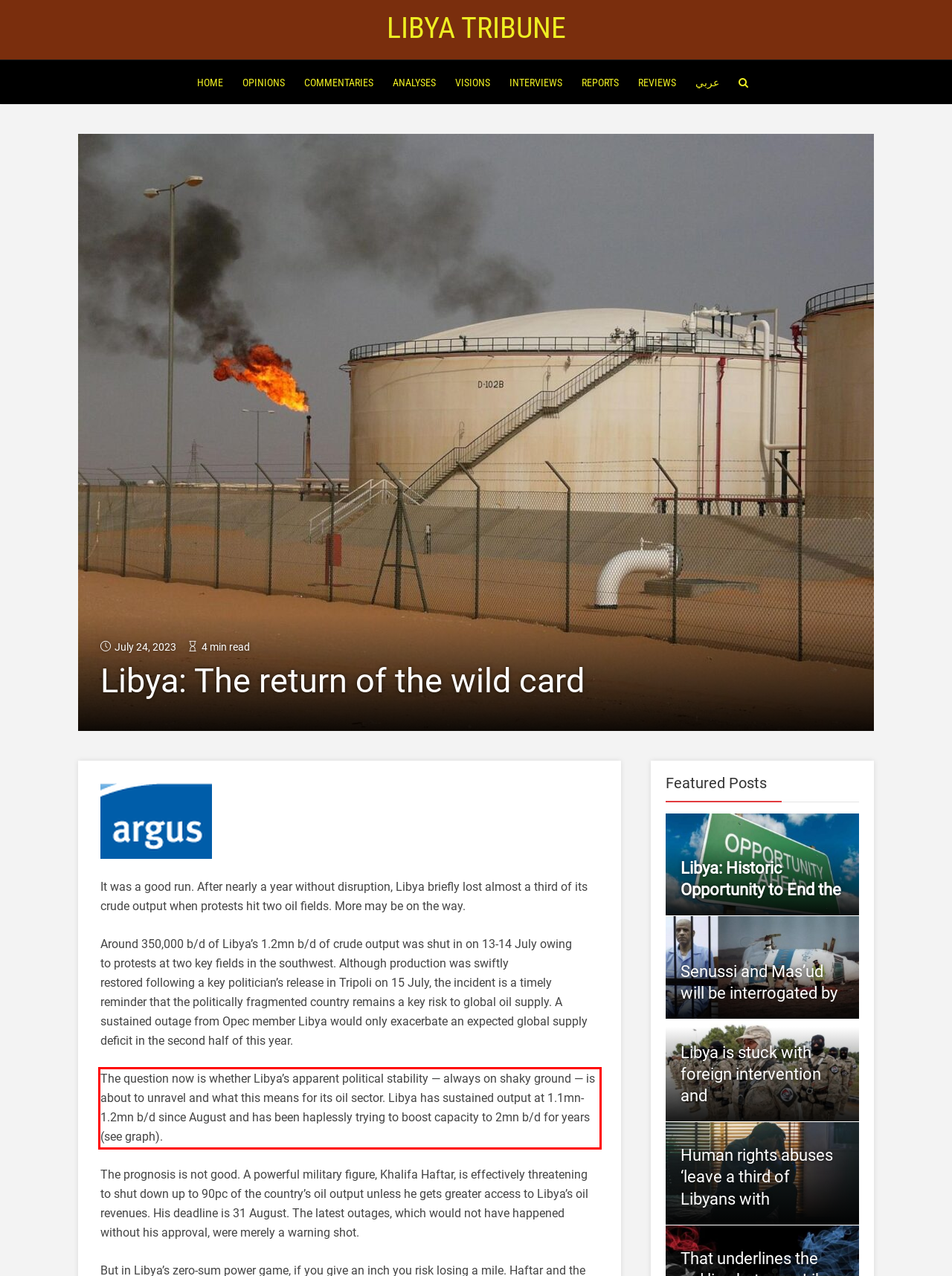Please perform OCR on the text content within the red bounding box that is highlighted in the provided webpage screenshot.

The question now is whether Libya’s apparent political stability — always on shaky ground — is about to unravel and what this means for its oil sector. Libya has sustained output at 1.1mn-1.2mn b/d since August and has been haplessly trying to boost capacity to 2mn b/d for years (see graph).